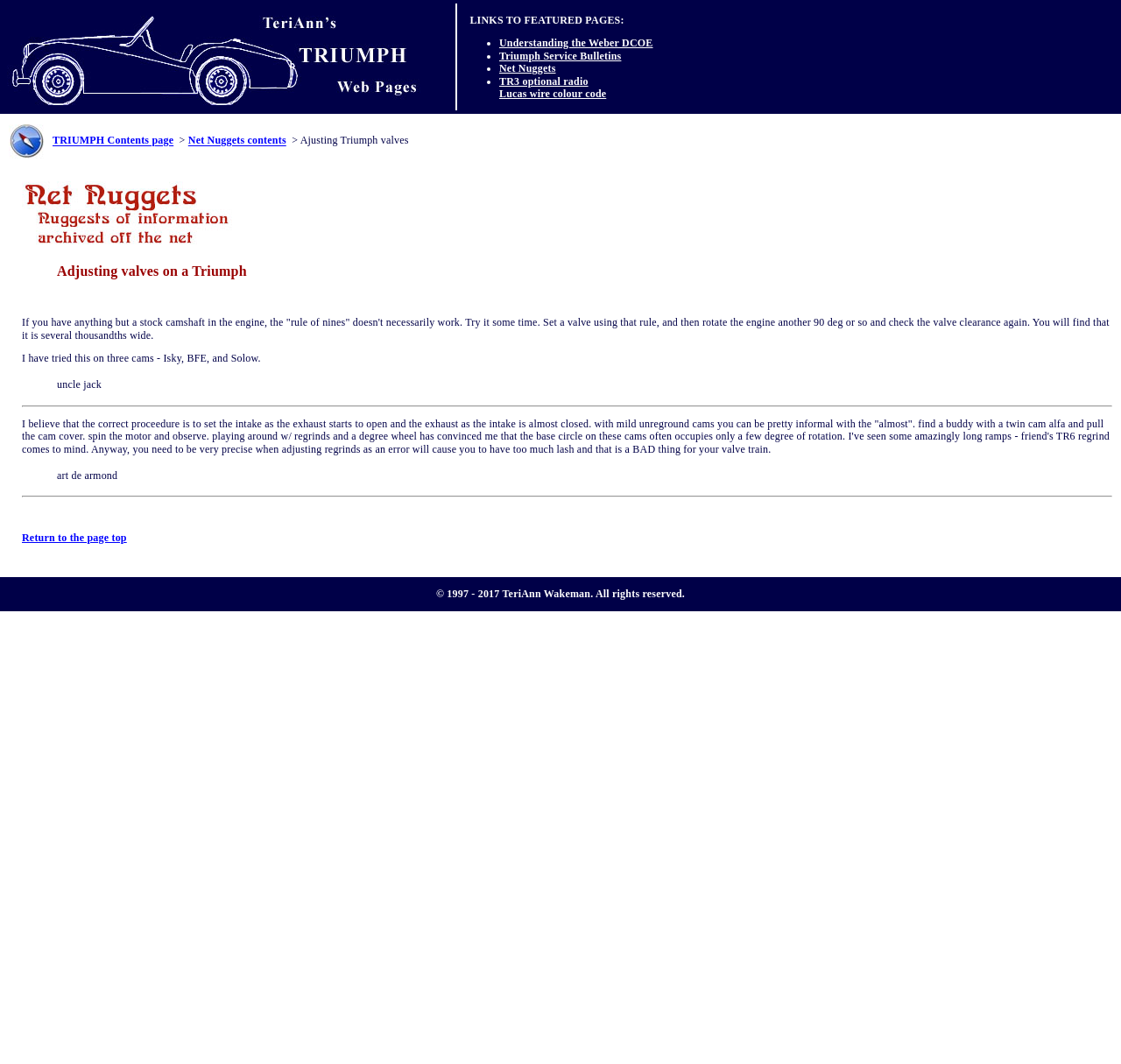Give a detailed overview of the webpage's appearance and contents.

The webpage is titled "Triumph Net Nuggets - adjusting triumph valves" and has a layout table that spans the entire page. At the top, there is a table row with a single cell containing an image of a Triumph TR3 drawing. Below this, there is a row with three cells, the first containing a list of links to featured pages, including "Understanding the Weber DCOE", "Triumph Service Bulletins", "Net Nuggets", "TR3 optional radio", and "Lucas wire colour code". The second cell is empty, and the third cell is also empty.

Below this, there is a row with a single cell containing a heading "TRIUMPH Contents page" with links to "Net Nuggets contents" and "Ajusting Triumph valves". There is also a small image in this cell.

The main content of the page is in the next row, which has a single cell spanning the entire width of the page. This cell contains a heading "Triumph TR3 FAQ page" with a link to the same page. Below this, there is a block of text discussing the adjustment of valves on a Triumph engine, specifically the importance of precision when adjusting regrinds to avoid too much lash. The text also mentions the "rule of nines" and how it may not work with non-stock camshafts.

The text is divided into paragraphs and has some blockquotes with names "uncle jack" and "art de armond". There are also horizontal separators between some of the paragraphs. At the bottom of the page, there is a link to "Return to the page top".

Finally, at the very bottom of the page, there is a row with a single cell containing a copyright notice "© 1997 - 2017 TeriAnn Wakeman. All rights reserved."